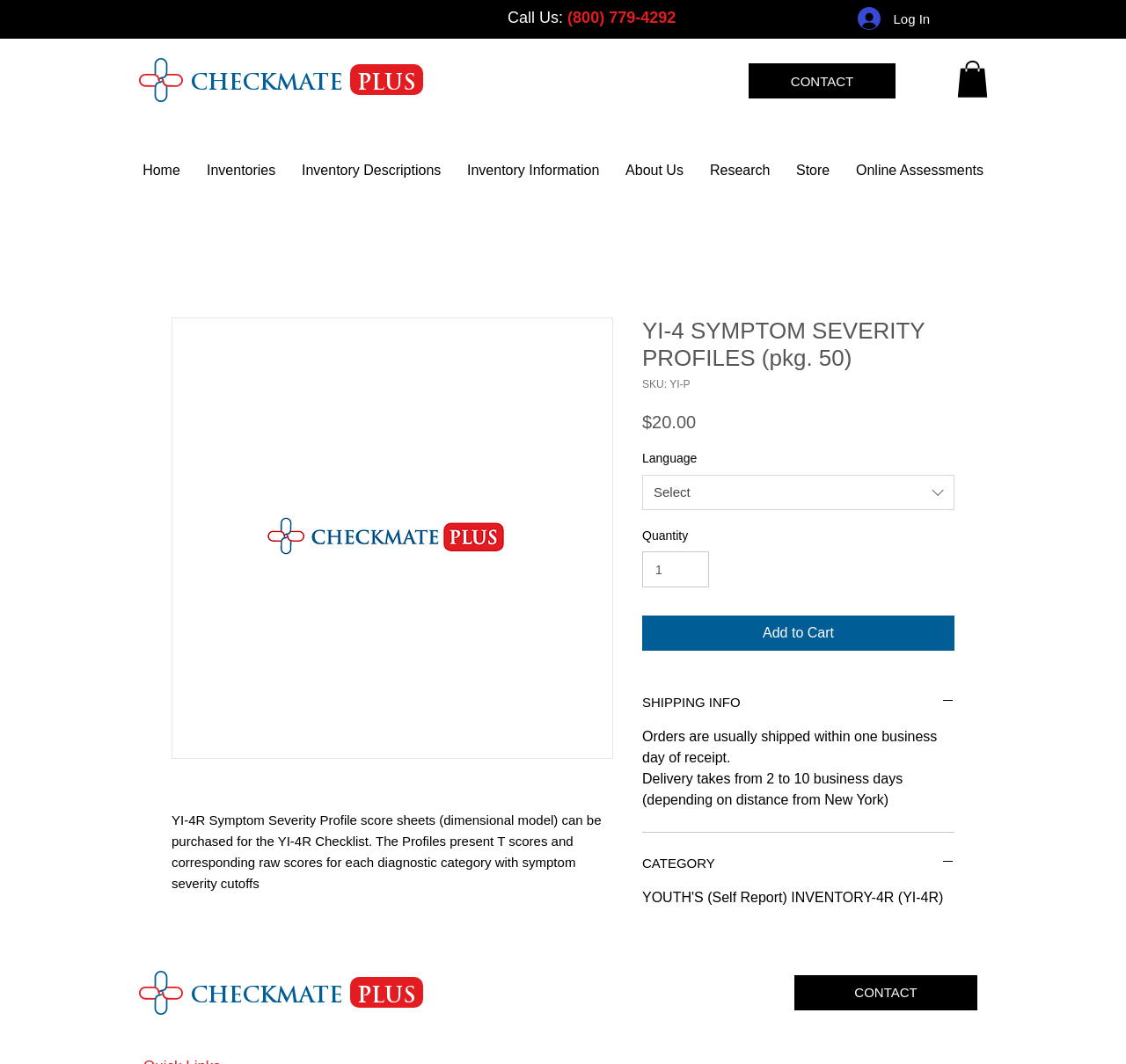What is the price of the YI-4 SYMPTOM SEVERITY PROFILES?
Based on the screenshot, provide your answer in one word or phrase.

$20.00